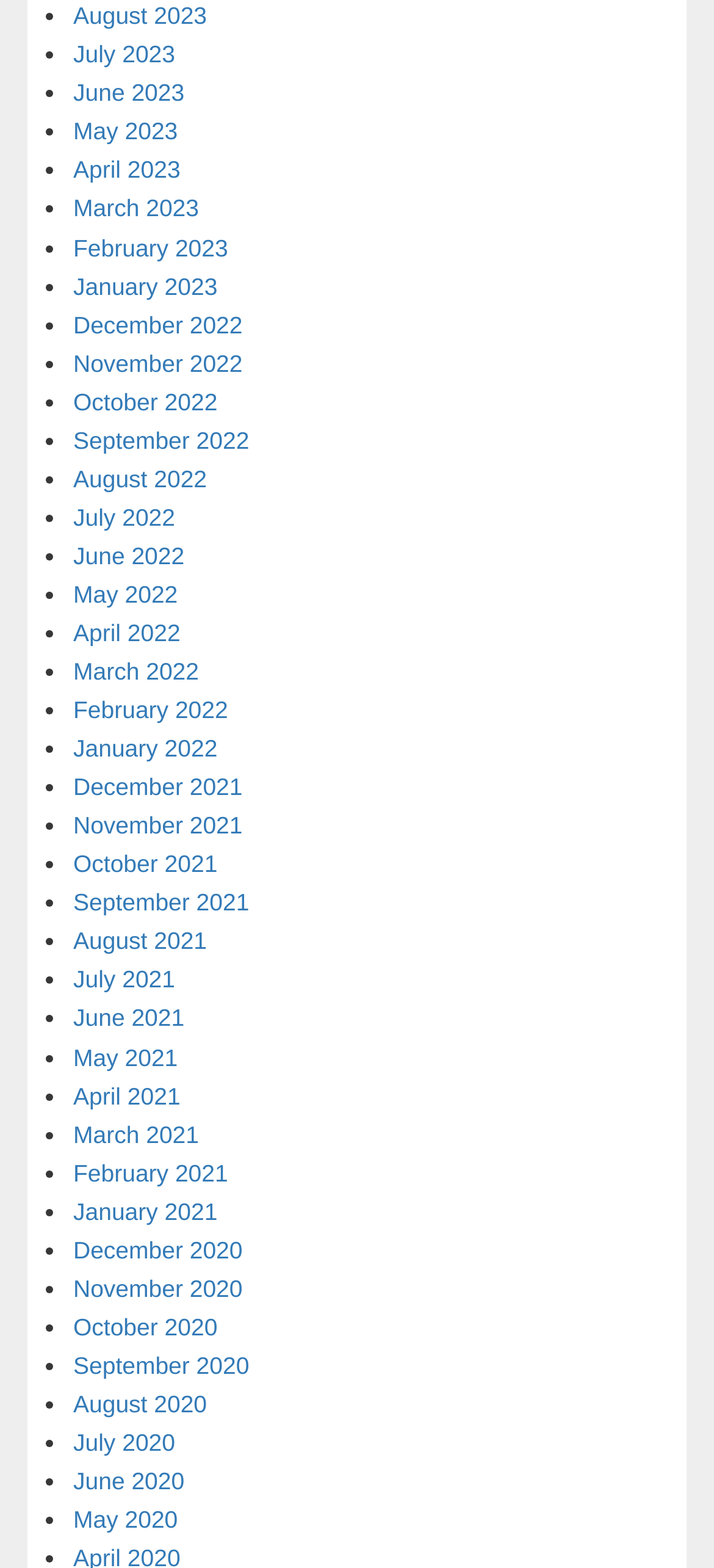Answer the following in one word or a short phrase: 
What is the most recent month listed?

August 2023